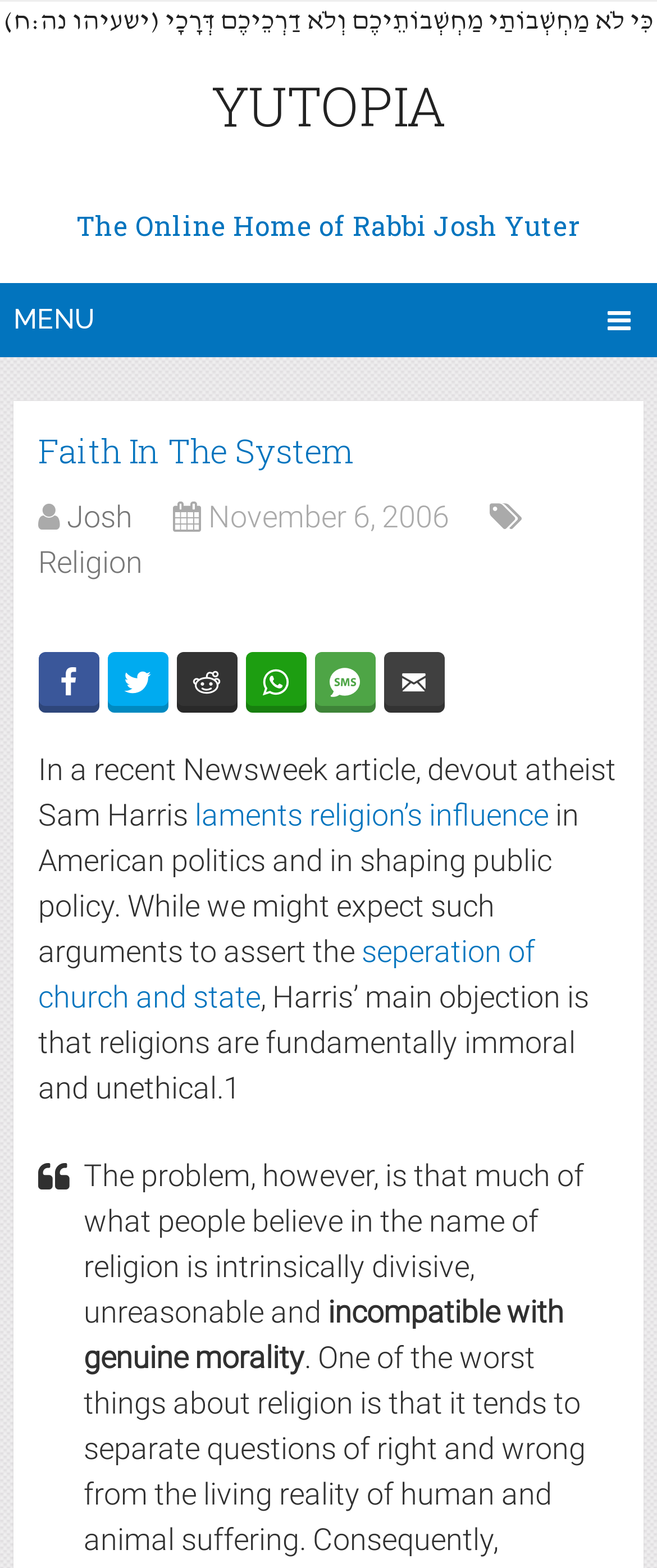Highlight the bounding box coordinates of the element that should be clicked to carry out the following instruction: "Read the article about Sam Harris". The coordinates must be given as four float numbers ranging from 0 to 1, i.e., [left, top, right, bottom].

[0.058, 0.479, 0.938, 0.53]